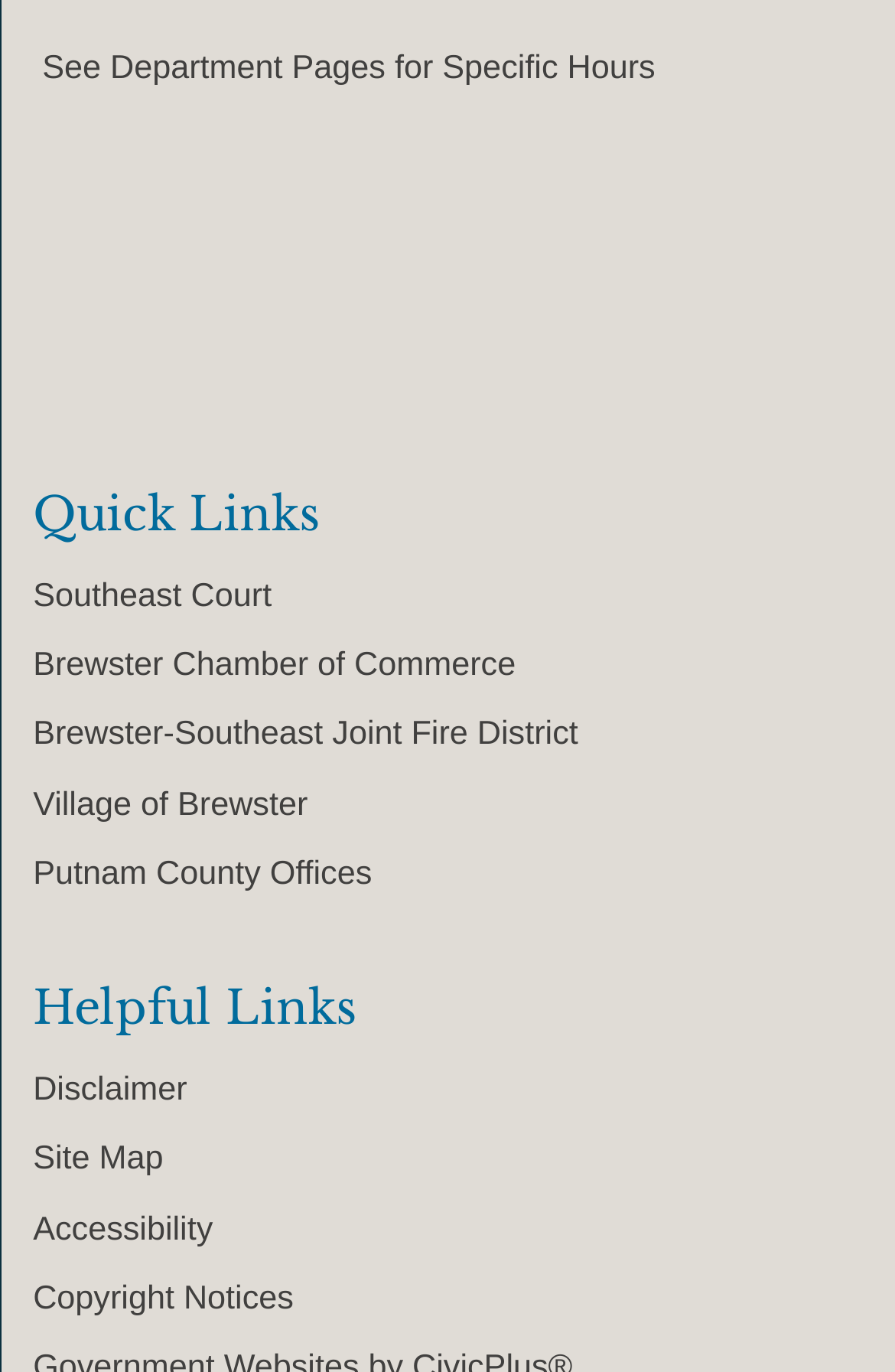Determine the bounding box coordinates of the section I need to click to execute the following instruction: "Access Site Map". Provide the coordinates as four float numbers between 0 and 1, i.e., [left, top, right, bottom].

[0.037, 0.832, 0.183, 0.859]